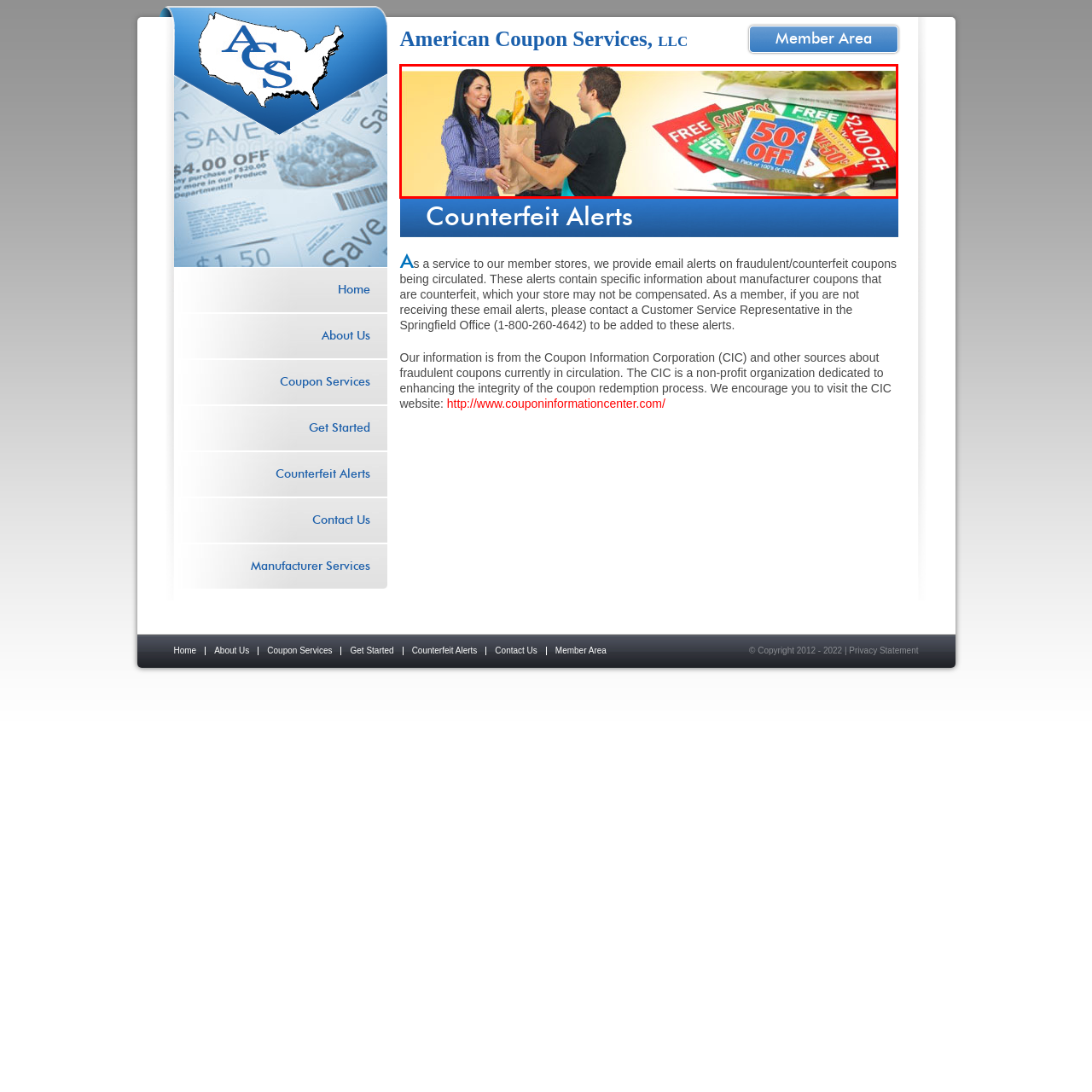What is the purpose of the scissors?
Please review the image inside the red bounding box and answer using a single word or phrase.

To cut out coupons